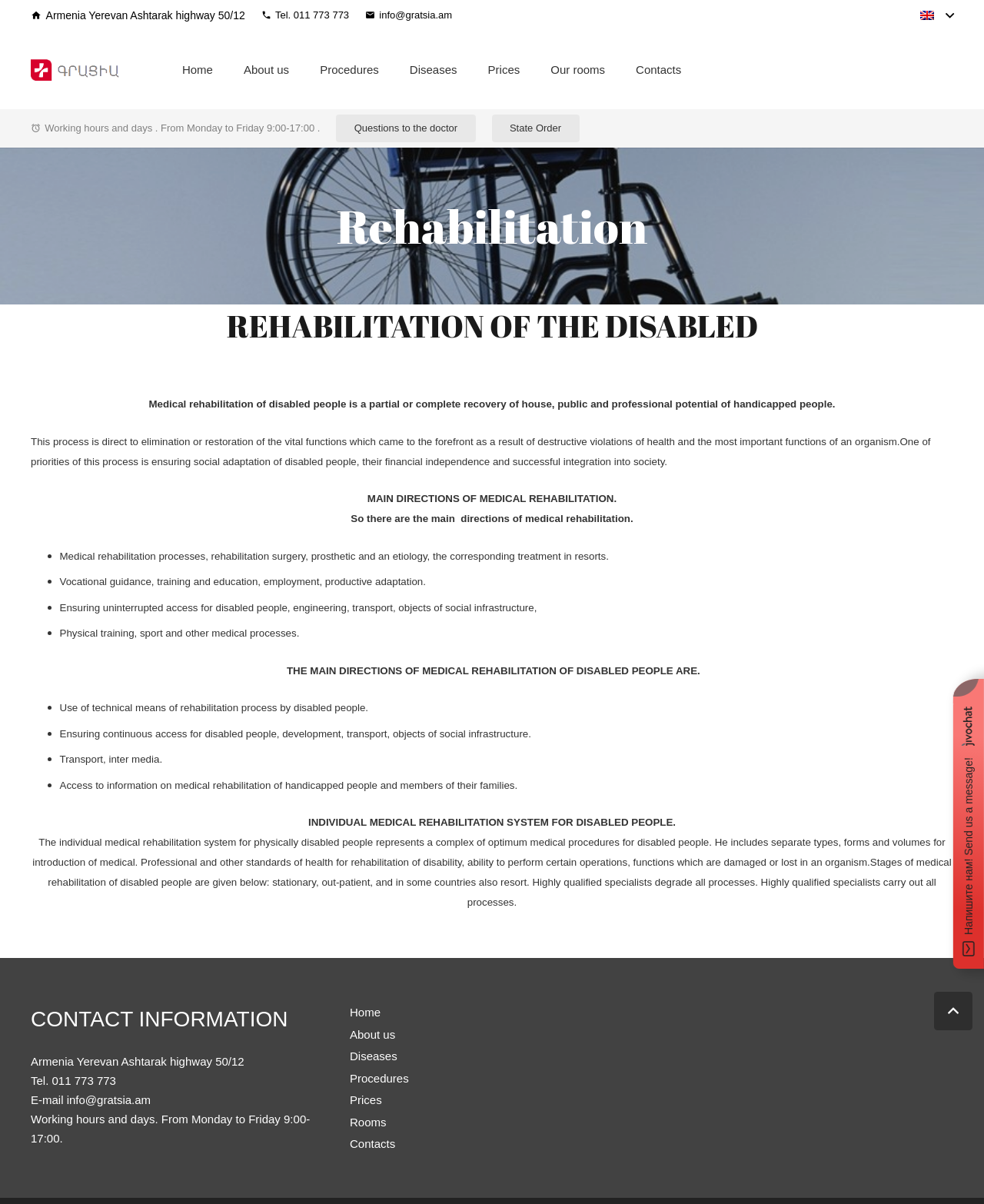What is the phone number of Gratsia International Rehabilitation Center?
Please provide a single word or phrase as your answer based on the screenshot.

011 773 773